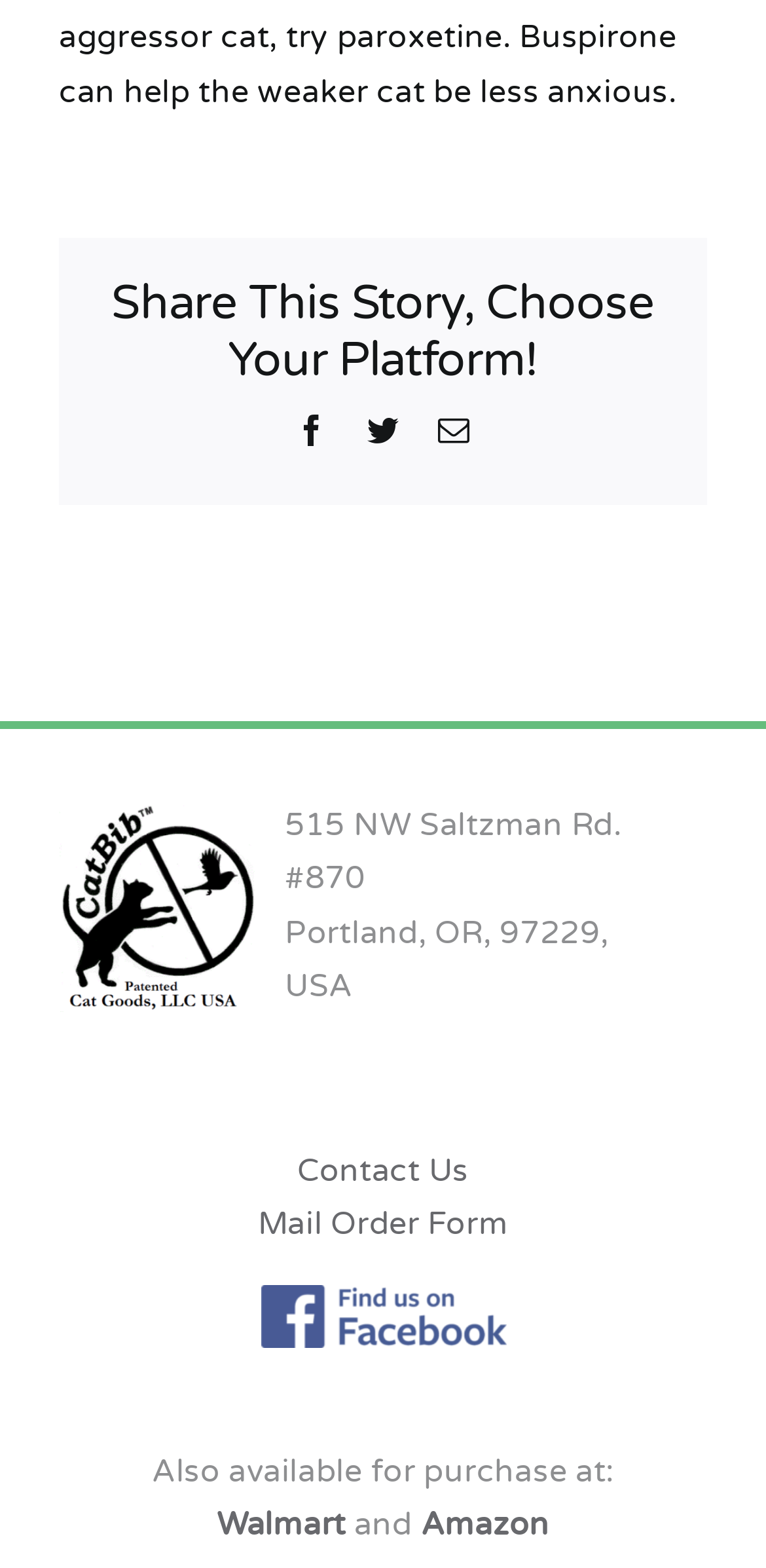Could you provide the bounding box coordinates for the portion of the screen to click to complete this instruction: "Open Mail Order Form"?

[0.336, 0.768, 0.664, 0.793]